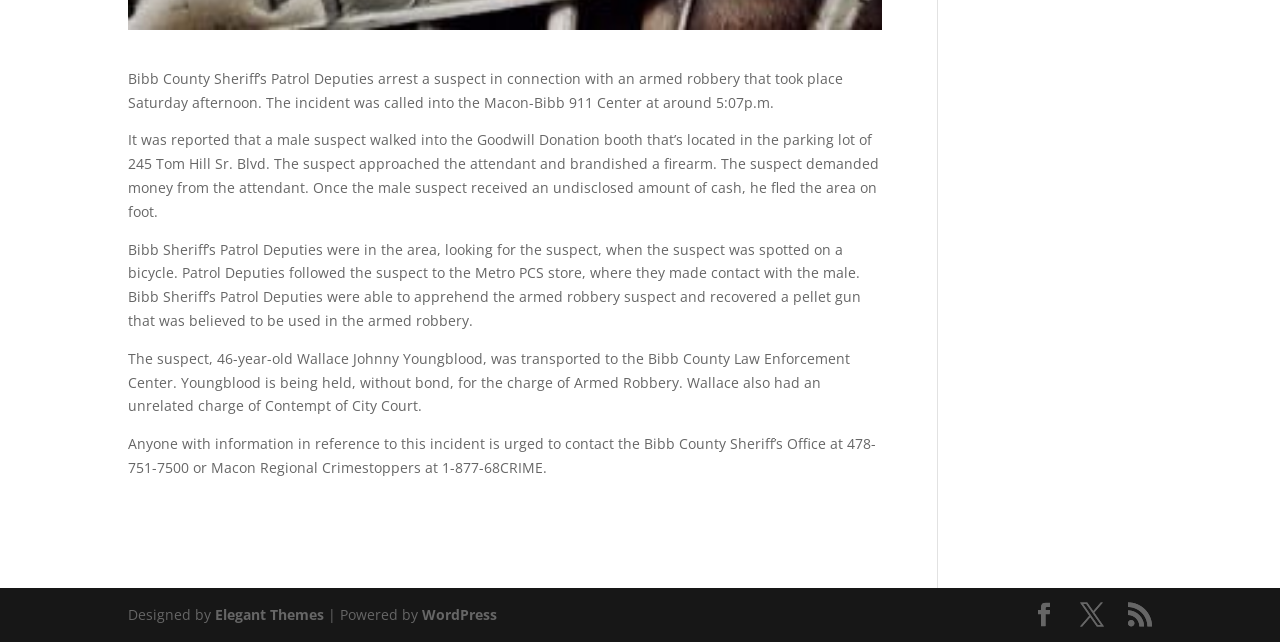Given the webpage screenshot and the description, determine the bounding box coordinates (top-left x, top-left y, bottom-right x, bottom-right y) that define the location of the UI element matching this description: Elegant Themes

[0.168, 0.942, 0.253, 0.972]